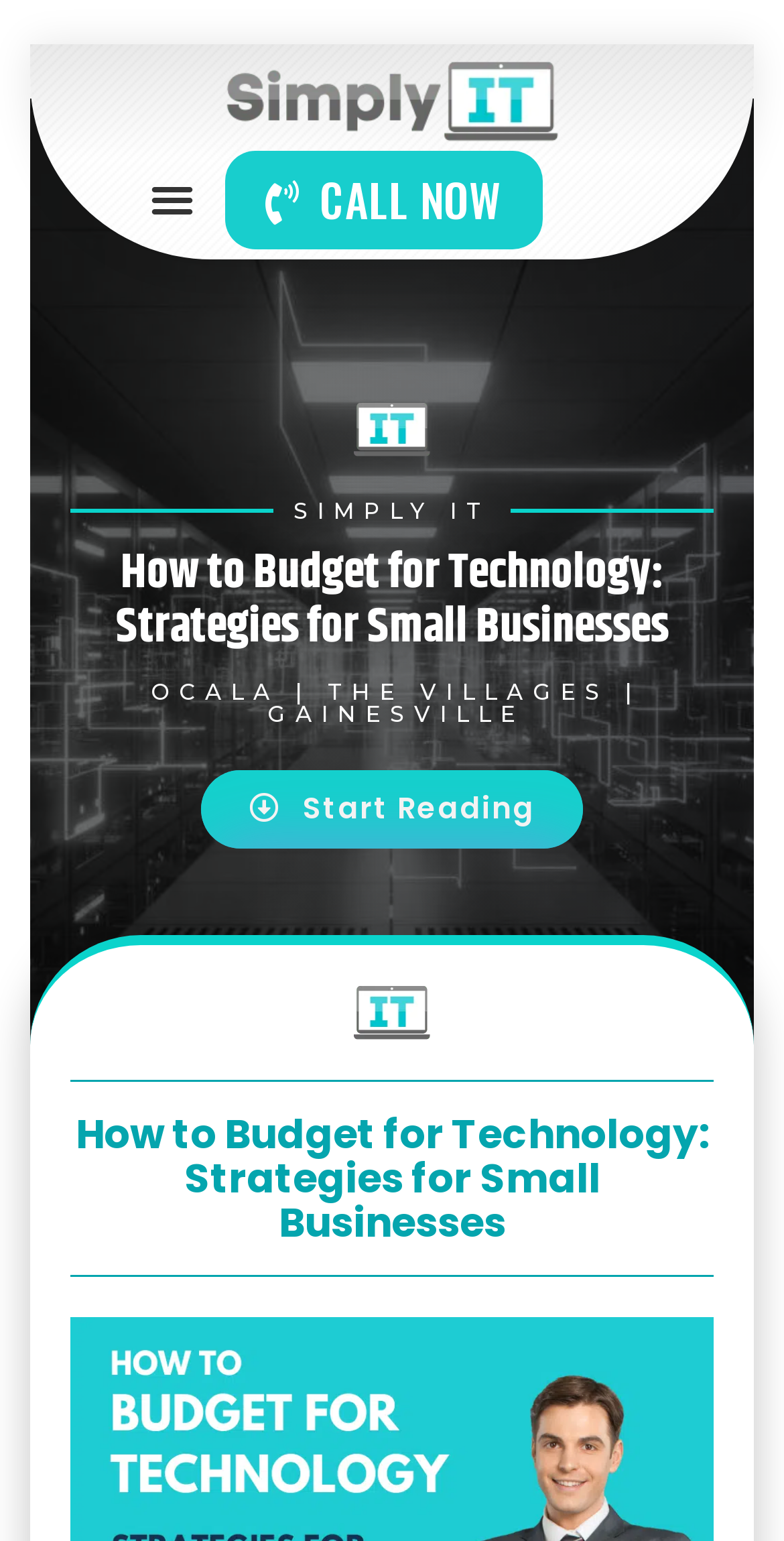Articulate a detailed summary of the webpage's content and design.

The webpage is about budgeting for technology investments for small businesses. At the top left, there is an image with the company logo "Simply IT makes IT Simple for Business". Next to it, on the top right, is a menu toggle button. Below the logo, there is a "CALL NOW" link. 

On the top center, there is a larger "Simply IT" heading, accompanied by a smaller "Simply IT Icon" image on its right side. Below this, there is a main heading "How to Budget for Technology: Strategies for Small Businesses" that spans almost the entire width of the page.

Underneath the main heading, there is a line of text "OCALA | THE VILLAGES | GAINESVILLE" that indicates the company's locations. Below this, there is a "Start Reading" link. 

At the bottom left, there is a smaller "Simply IT Icon" image, and next to it, there is a repeated text "How to Budget for Technology: Strategies for Small Businesses" that seems to be a summary or a preview of the content.